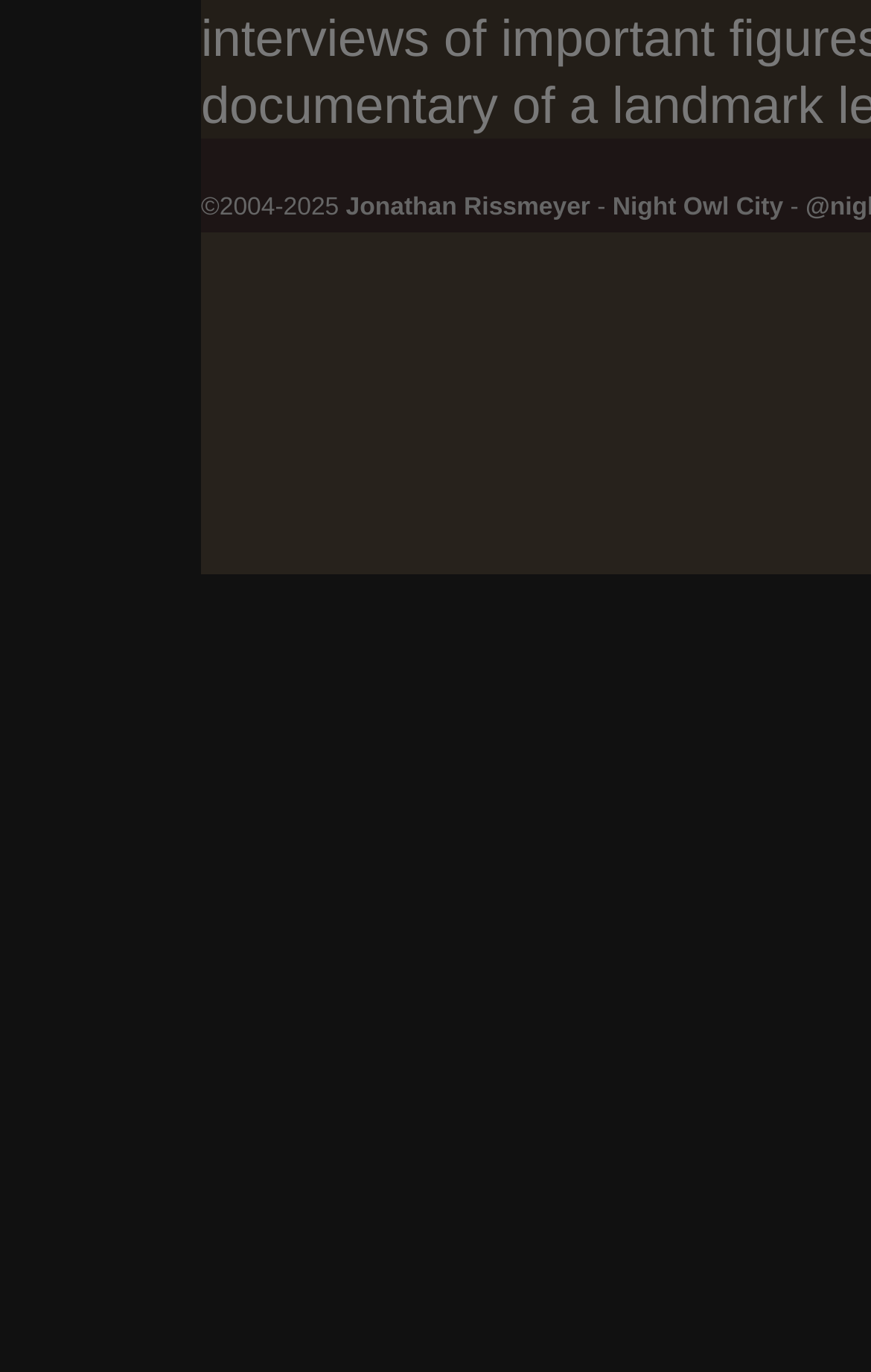Identify the coordinates of the bounding box for the element described below: "Jonathan Rissmeyer". Return the coordinates as four float numbers between 0 and 1: [left, top, right, bottom].

[0.397, 0.142, 0.678, 0.161]